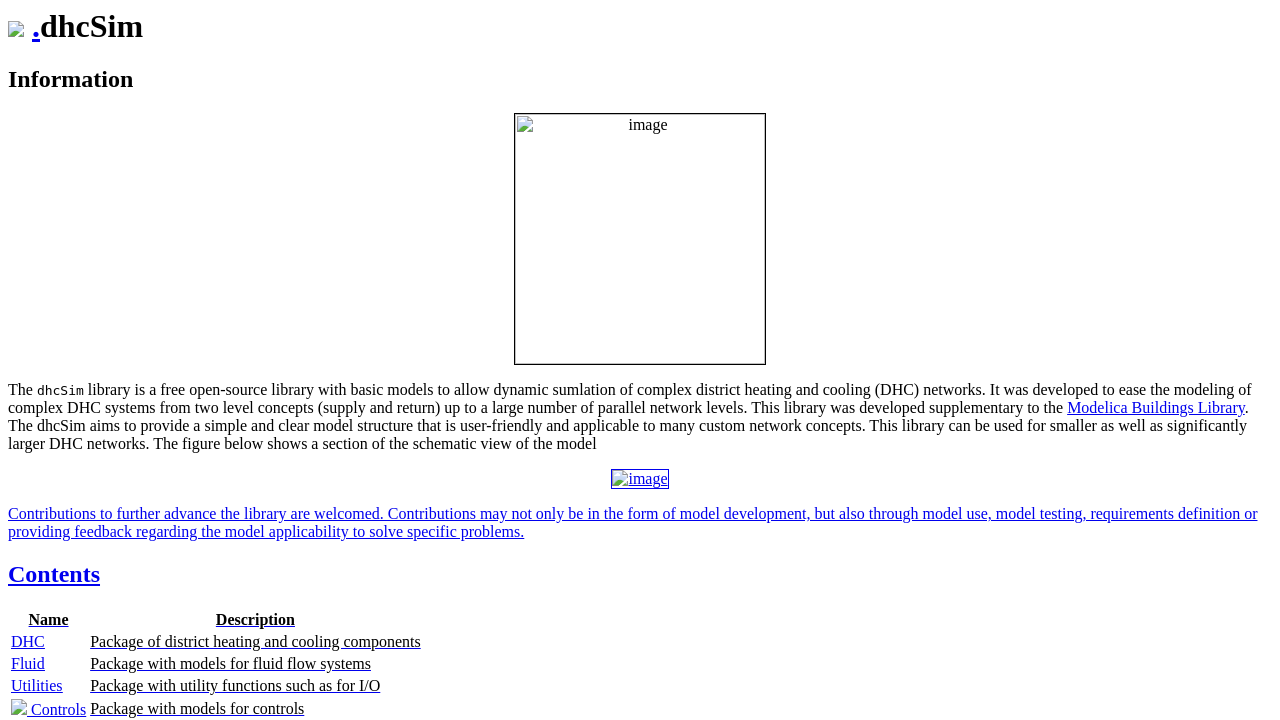Provide the bounding box coordinates for the UI element that is described by this text: "Modelica Buildings Library". The coordinates should be in the form of four float numbers between 0 and 1: [left, top, right, bottom].

[0.834, 0.555, 0.972, 0.578]